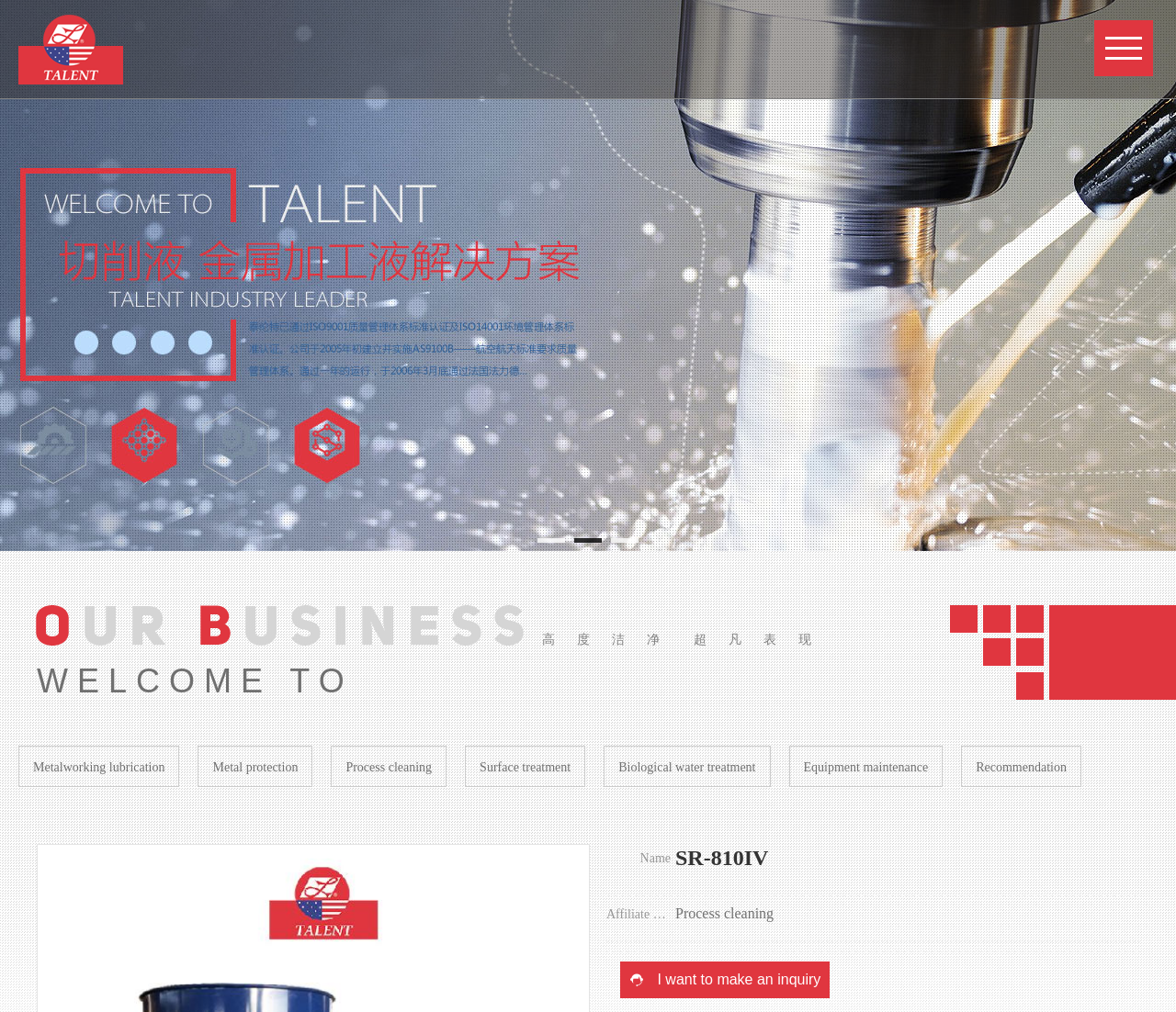Identify the coordinates of the bounding box for the element that must be clicked to accomplish the instruction: "Click the TALENT button".

[0.93, 0.02, 0.98, 0.075]